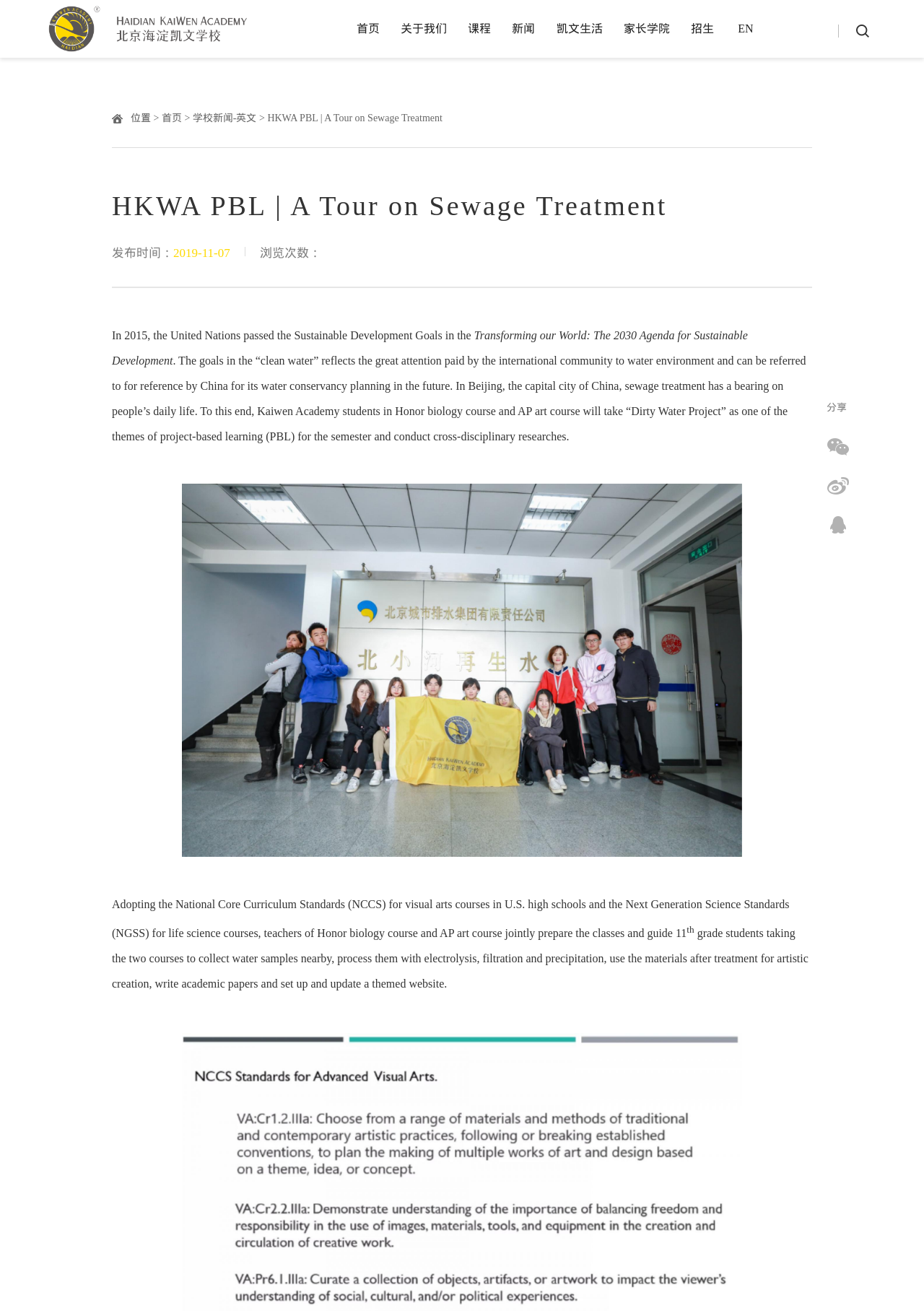What is the purpose of collecting water samples?
Examine the image and provide an in-depth answer to the question.

The students collect water samples, process them with electrolysis, filtration, and precipitation, and then use the materials after treatment for artistic creation, as mentioned in the text.